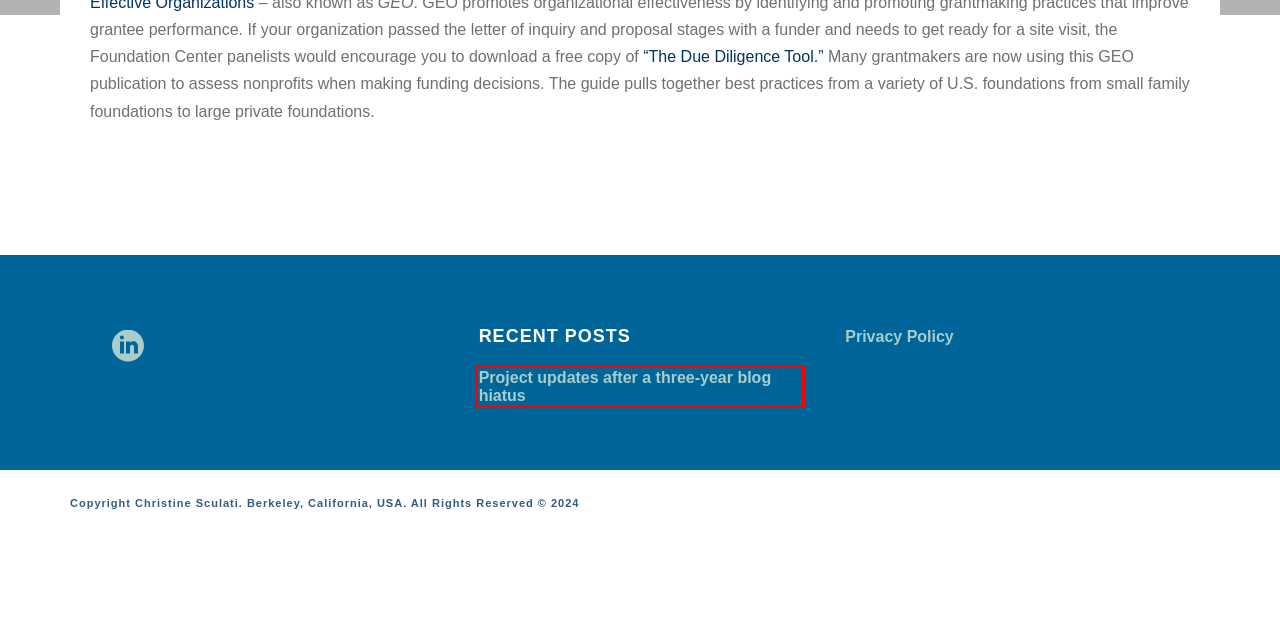Given a webpage screenshot with a red bounding box around a UI element, choose the webpage description that best matches the new webpage after clicking the element within the bounding box. Here are the candidates:
A. Work - Christine Sculati
B. Privacy Policy - Christine Sculati
C. Contact - Christine Sculati
D. Project updates after a three-year blog hiatus - Christine Sculati
E. Fundraising Archives - Christine Sculati
F. Home - Christine Sculati
G. Philanthropy Archives - Christine Sculati
H. Blog - Christine Sculati

D